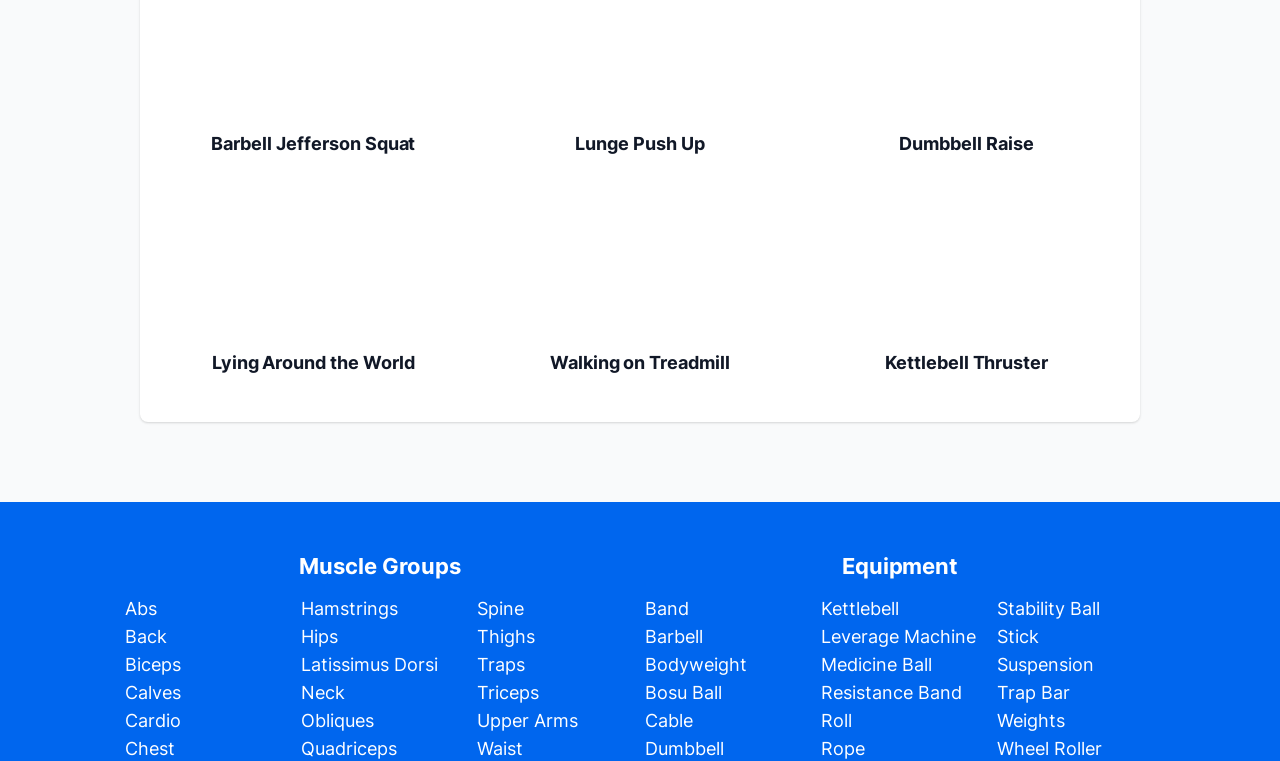What is the last equipment listed?
Look at the image and provide a short answer using one word or a phrase.

Wheel Roller